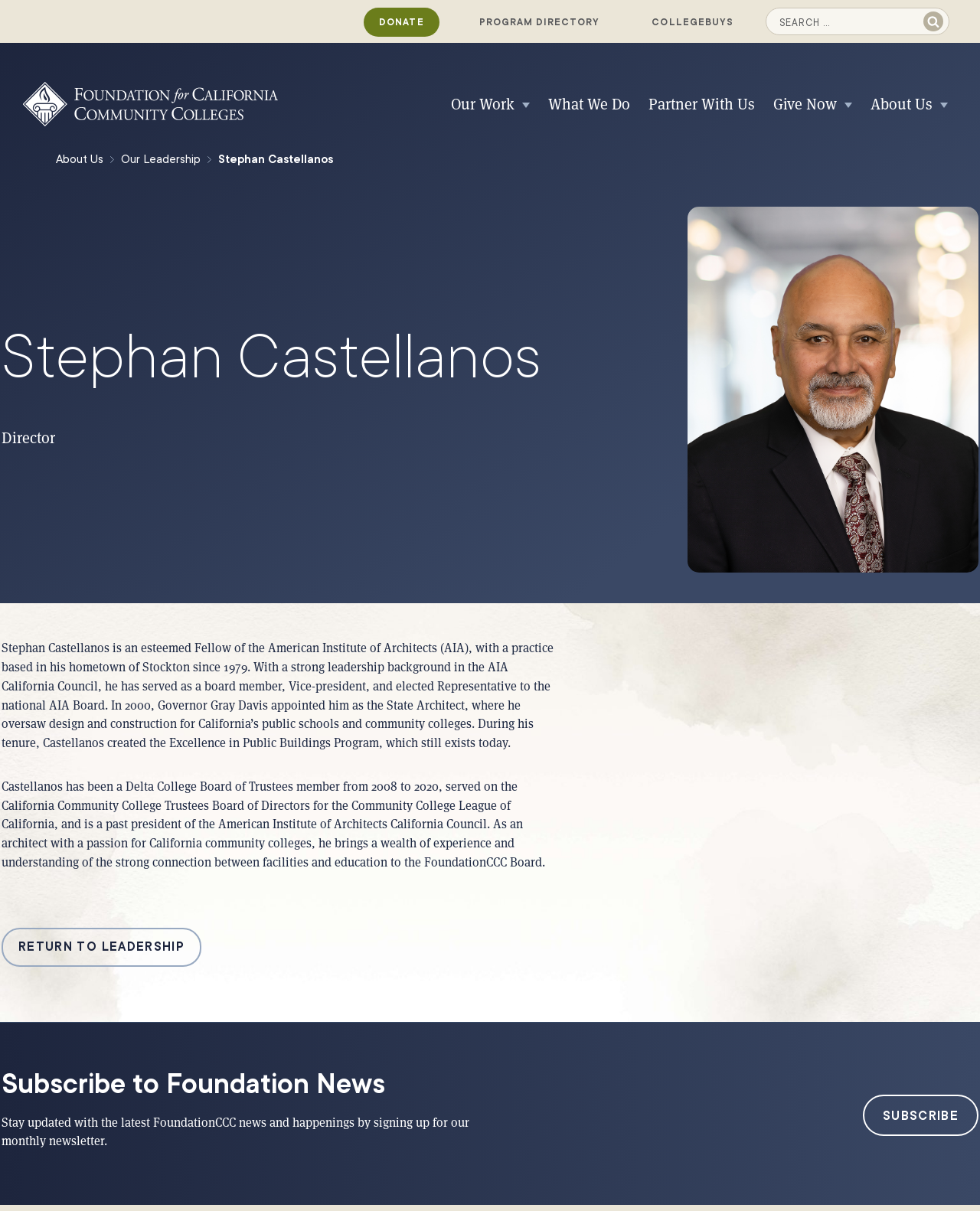Find the bounding box coordinates for the area that should be clicked to accomplish the instruction: "Donate to the foundation".

[0.371, 0.006, 0.448, 0.03]